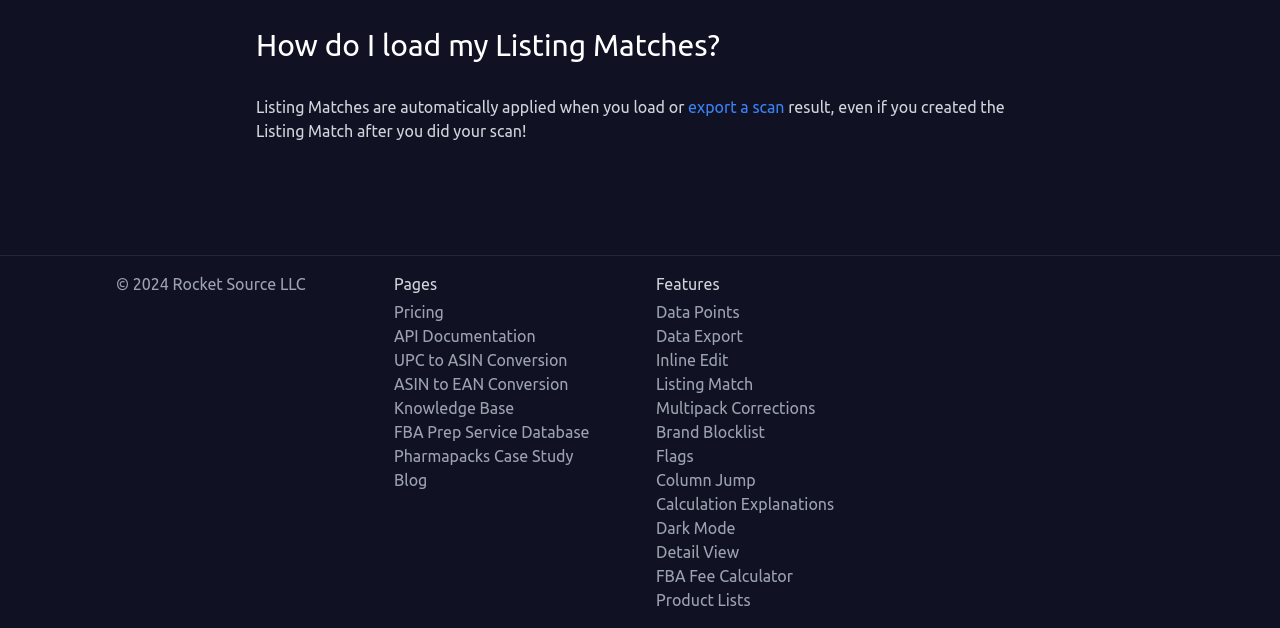Please identify the bounding box coordinates of the element on the webpage that should be clicked to follow this instruction: "explore data points". The bounding box coordinates should be given as four float numbers between 0 and 1, formatted as [left, top, right, bottom].

[0.512, 0.477, 0.705, 0.515]